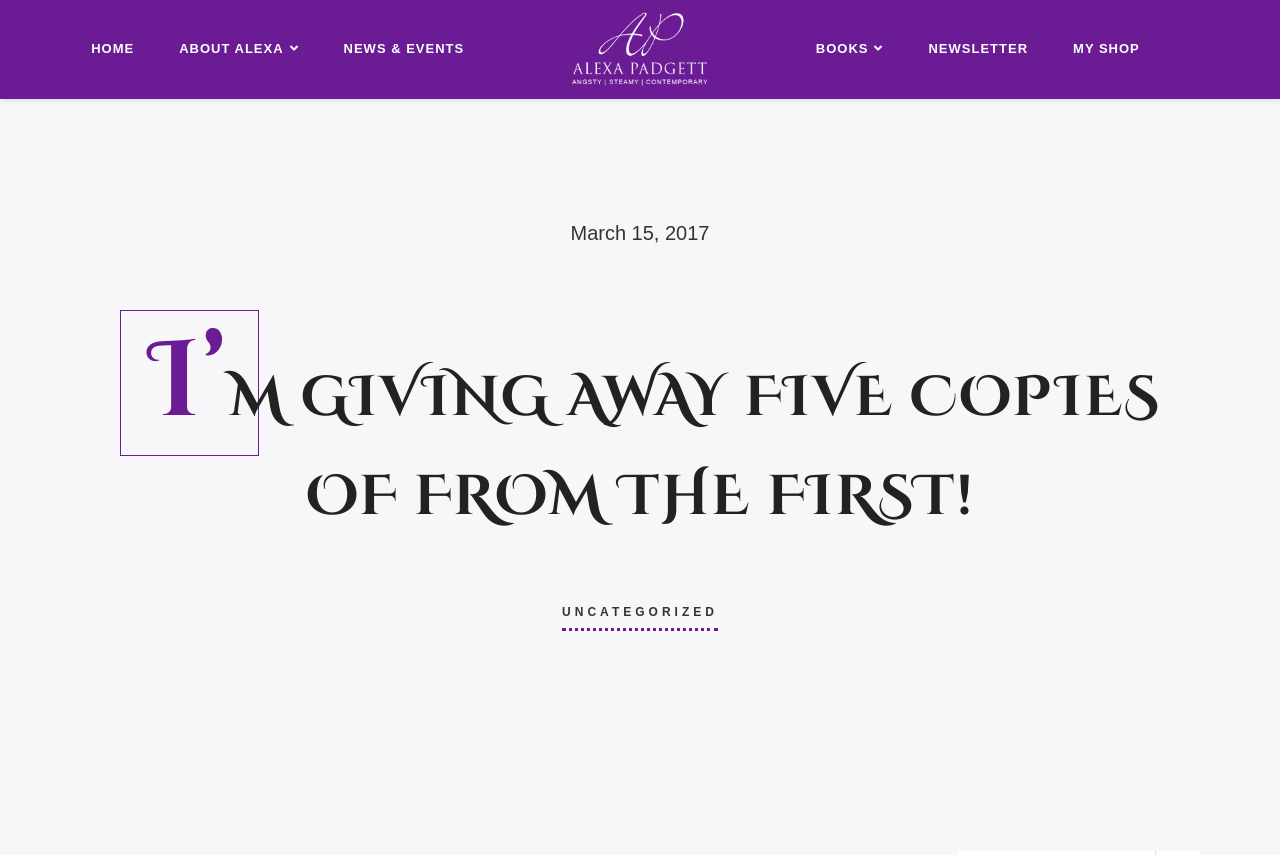How many navigation links are in the top bar?
Provide an in-depth answer to the question, covering all aspects.

The top navigation bar contains seven links: HOME, ABOUT ALEXA, NEWS & EVENTS, Alexa Padgett, BOOKS, NEWSLETTER, and MY SHOP.